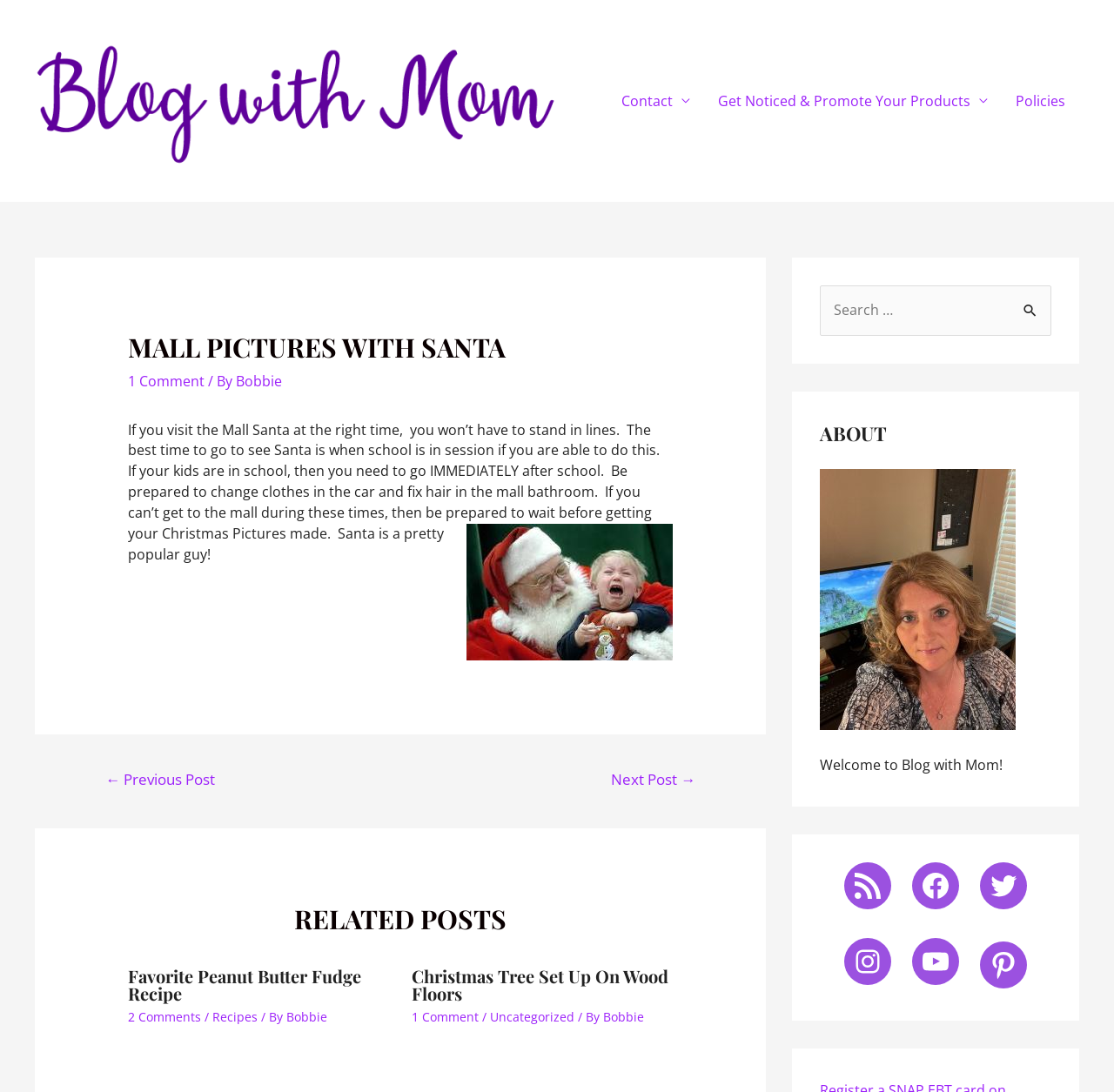Identify the bounding box coordinates of the region that should be clicked to execute the following instruction: "Follow the 'RSS Feed' link".

[0.758, 0.79, 0.8, 0.833]